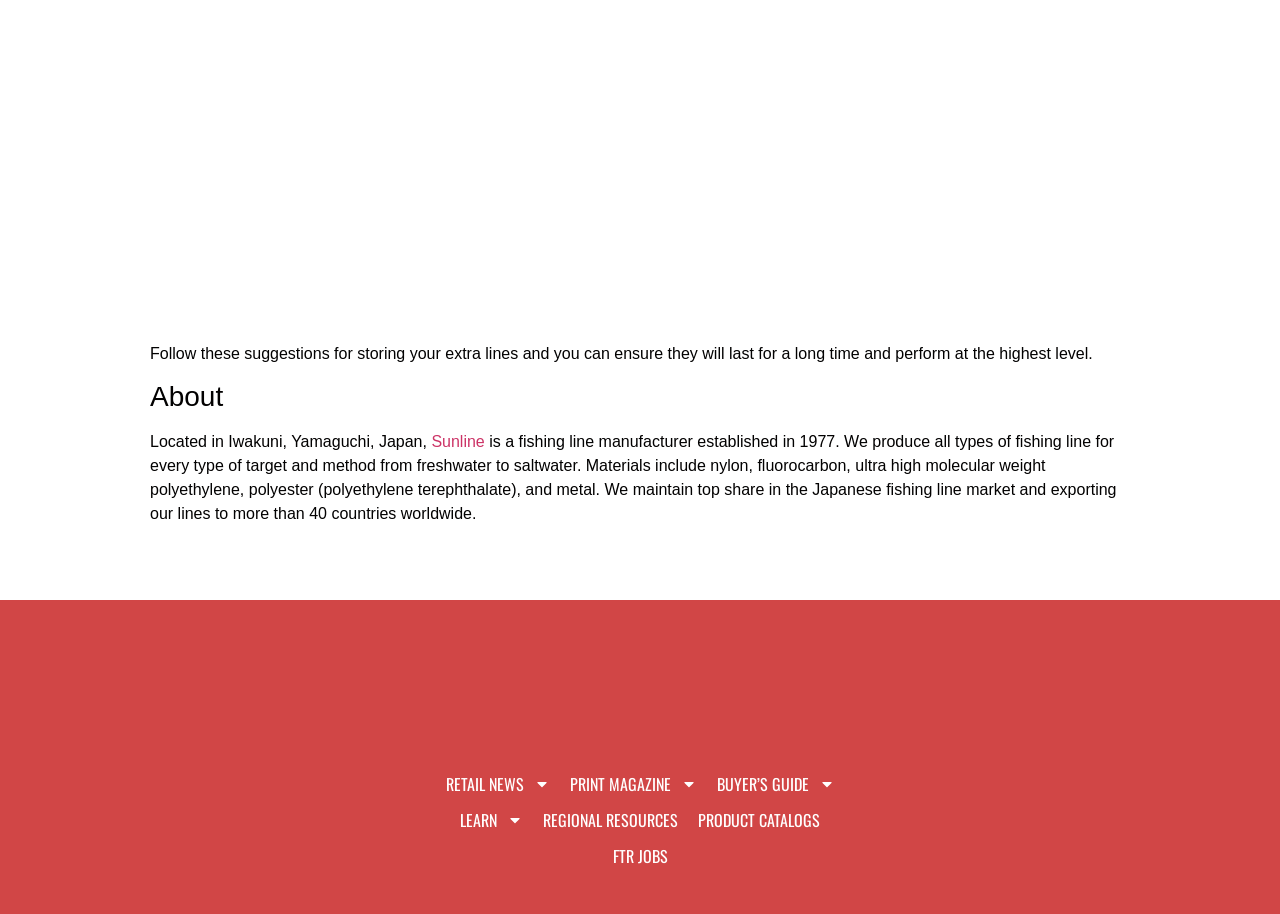What types of fishing lines does the company produce?
Based on the screenshot, respond with a single word or phrase.

Various types